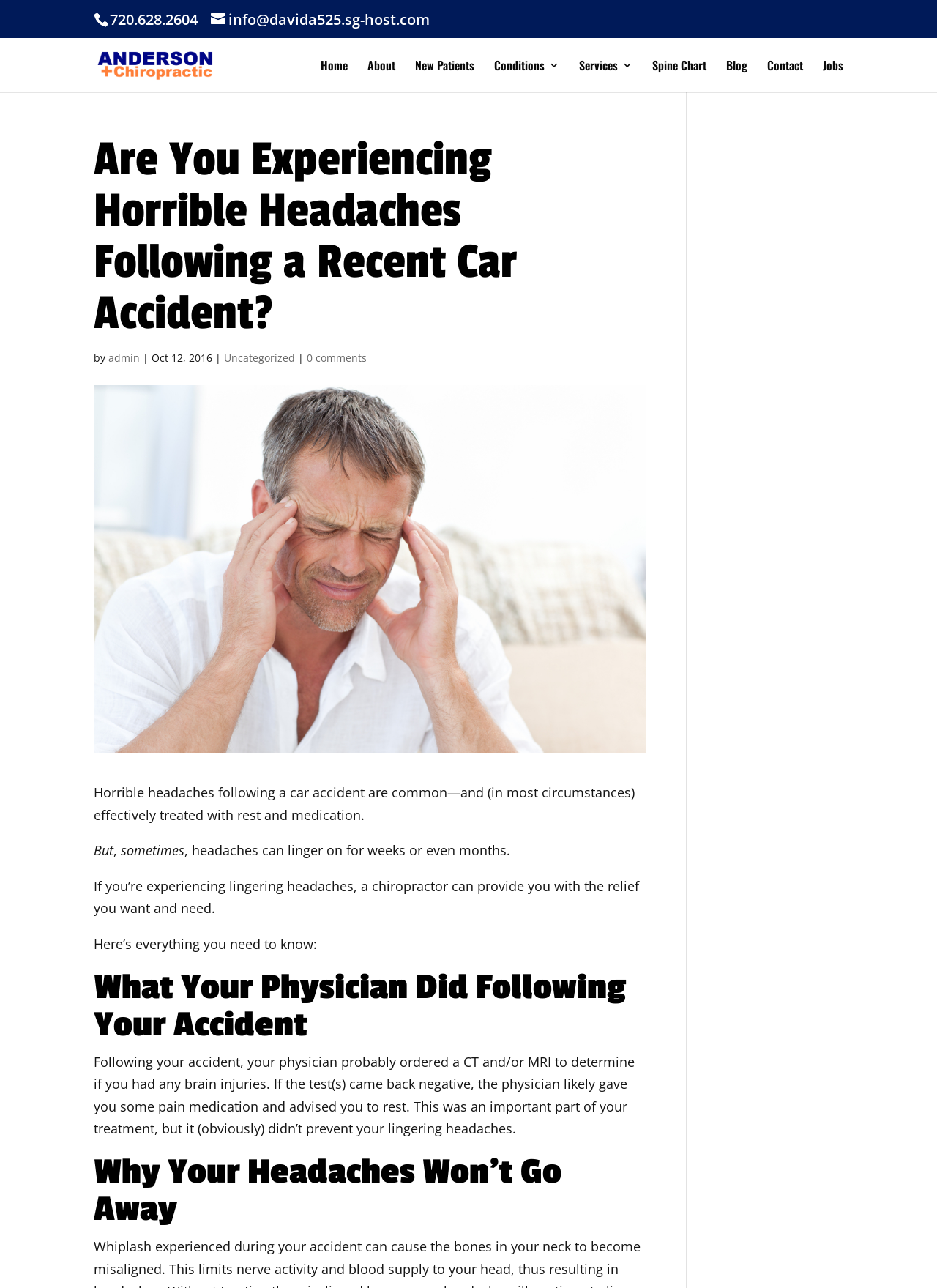What is the author of the blog post?
Please give a detailed and elaborate explanation in response to the question.

I found the author of the blog post by looking at the static text element that says 'by' and the link element next to it, which has the content 'admin'.